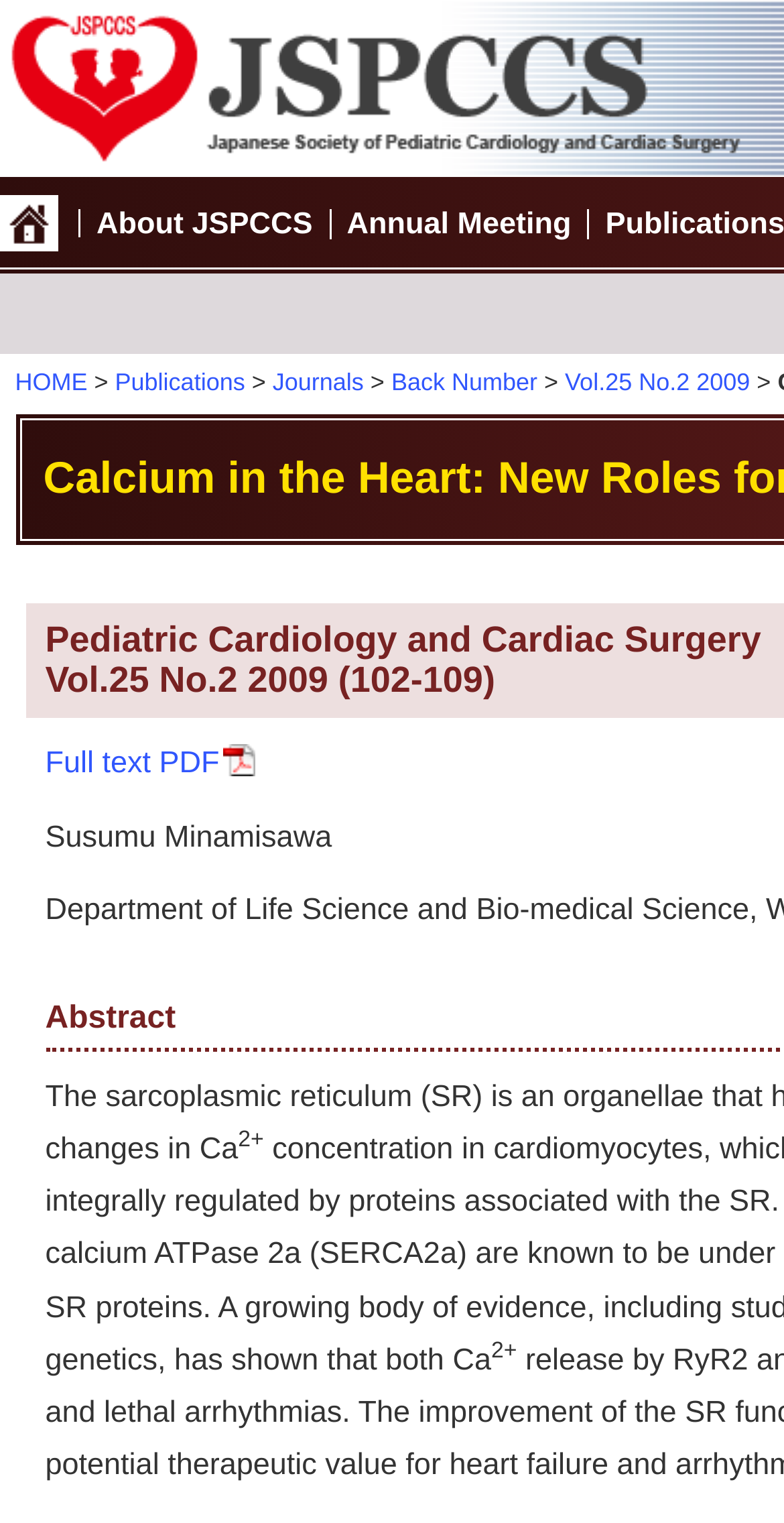How many superscript elements are in the article?
Answer with a single word or phrase, using the screenshot for reference.

2